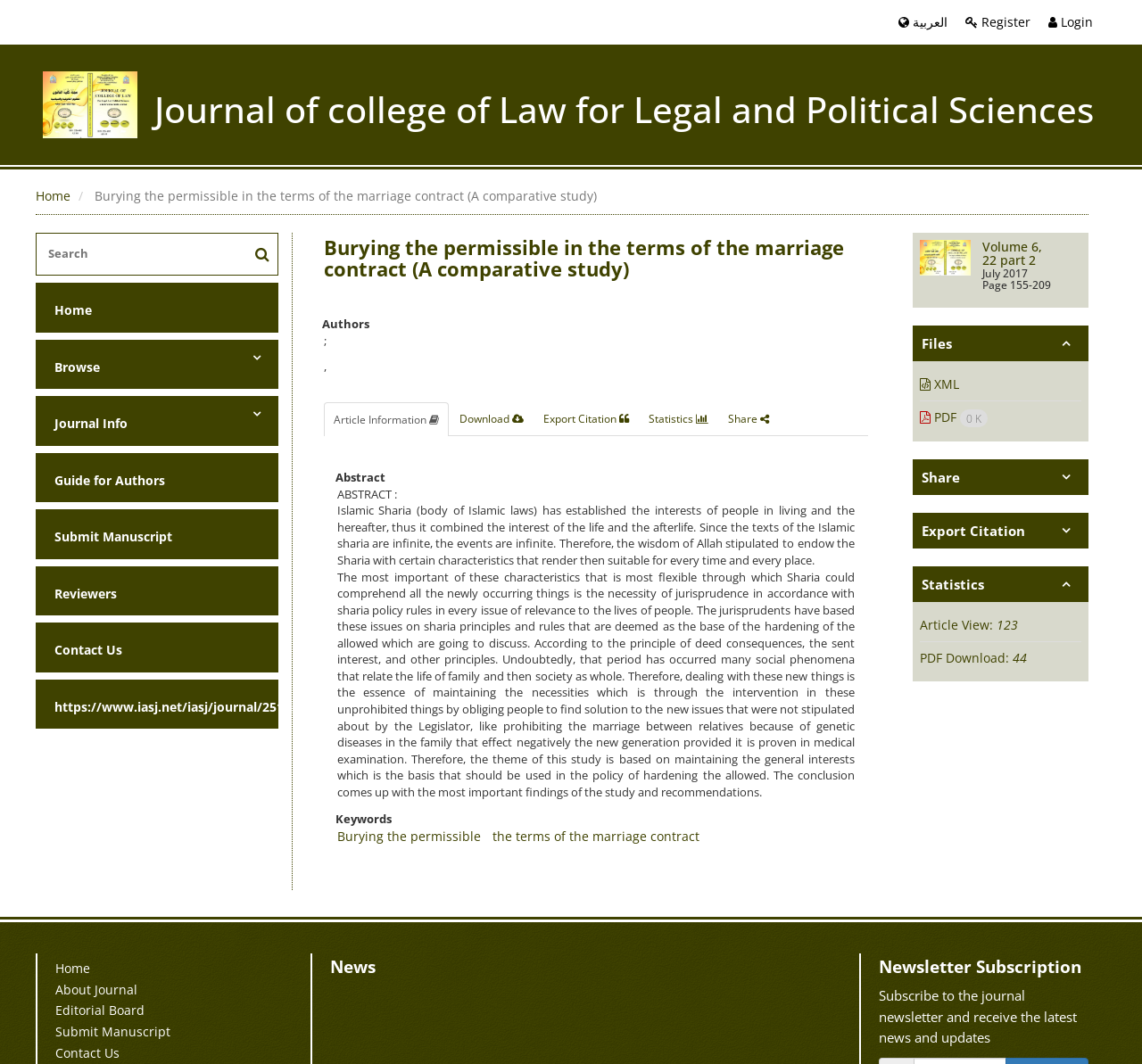Locate the bounding box coordinates of the element to click to perform the following action: 'Submit a manuscript'. The coordinates should be given as four float values between 0 and 1, in the form of [left, top, right, bottom].

[0.041, 0.49, 0.211, 0.52]